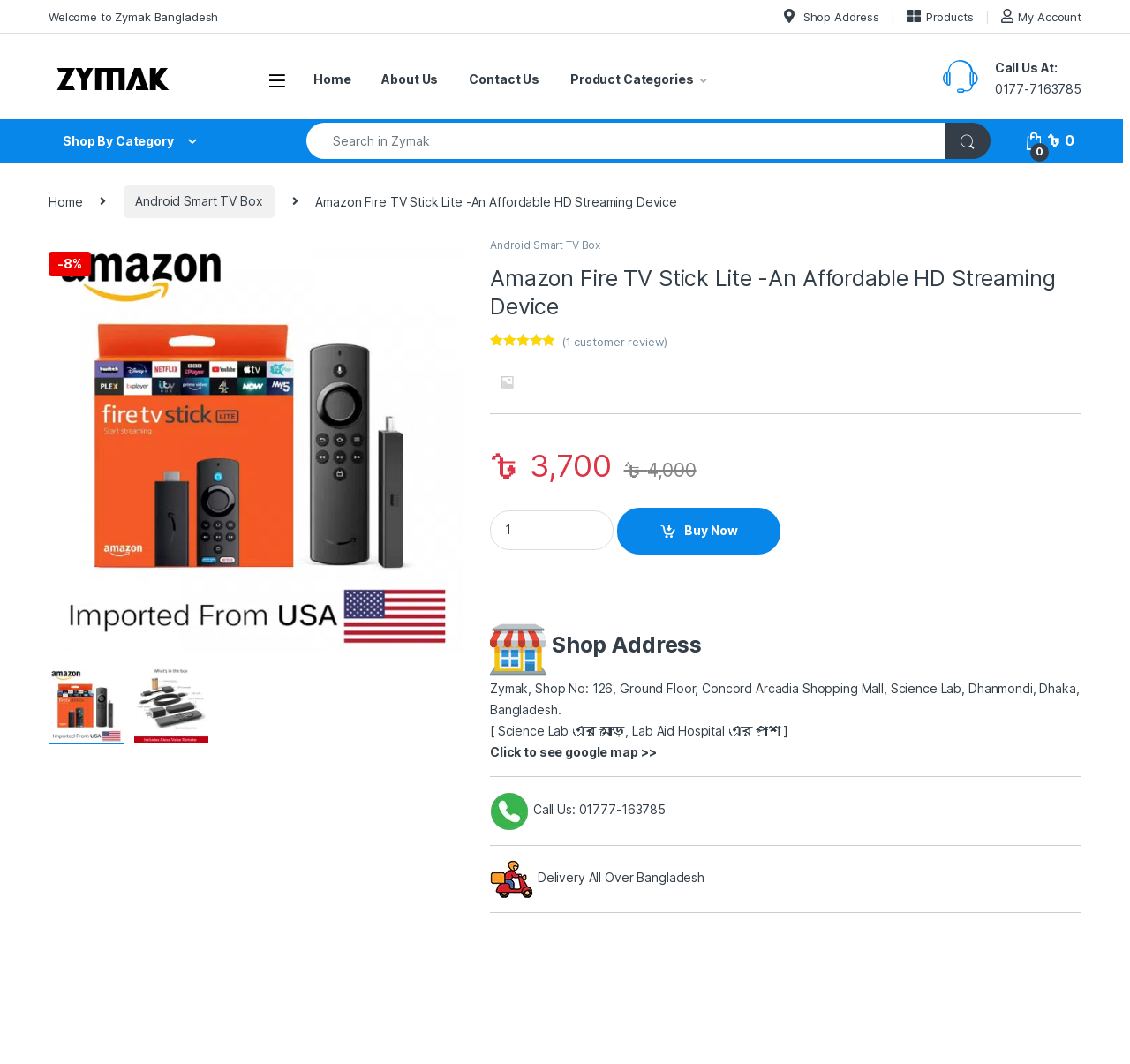Given the element description: "(1 customer review)", predict the bounding box coordinates of the UI element it refers to, using four float numbers between 0 and 1, i.e., [left, top, right, bottom].

[0.497, 0.314, 0.591, 0.327]